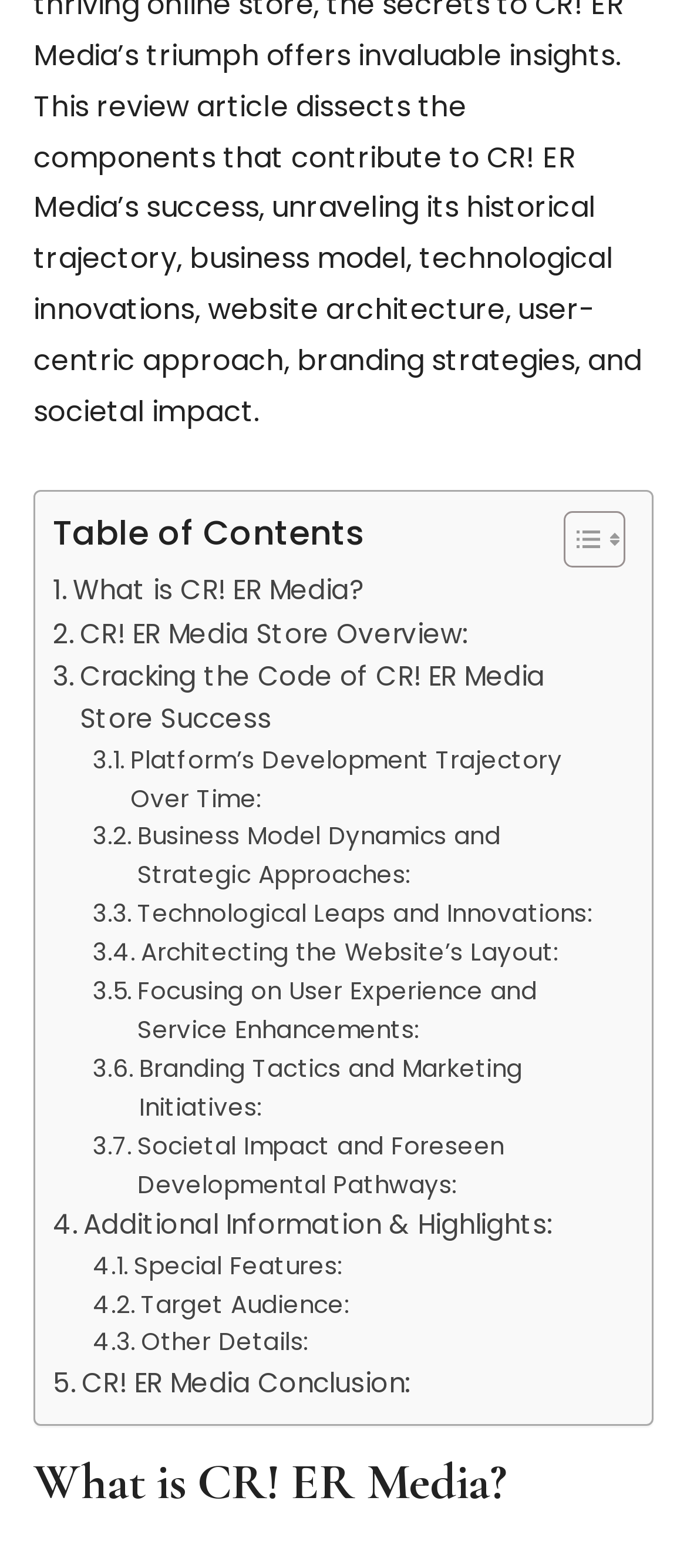Is there an image in the Toggle Table of Content button?
Your answer should be a single word or phrase derived from the screenshot.

Yes